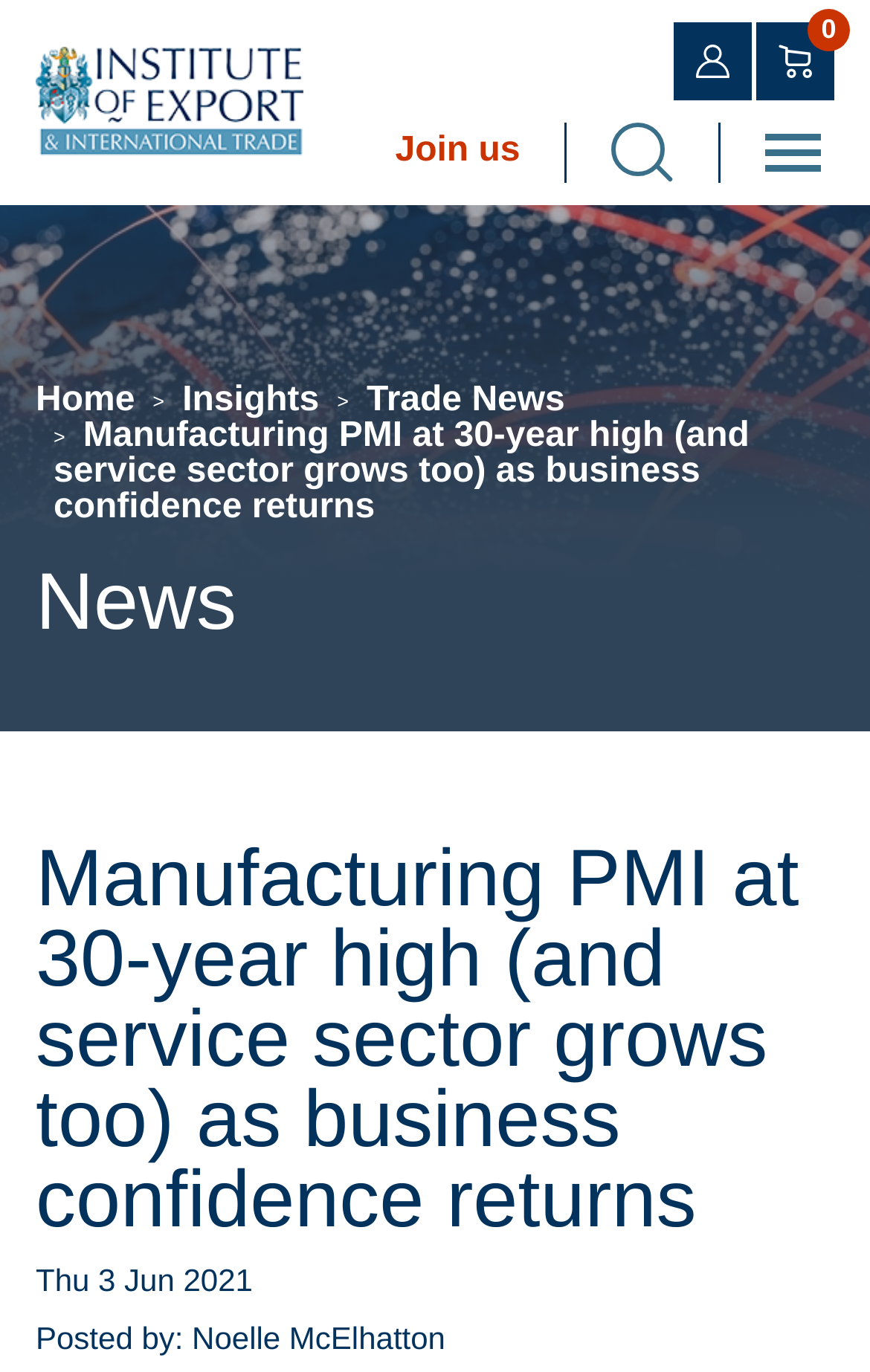Please determine the bounding box coordinates for the element that should be clicked to follow these instructions: "Join us".

[0.465, 0.092, 0.598, 0.131]